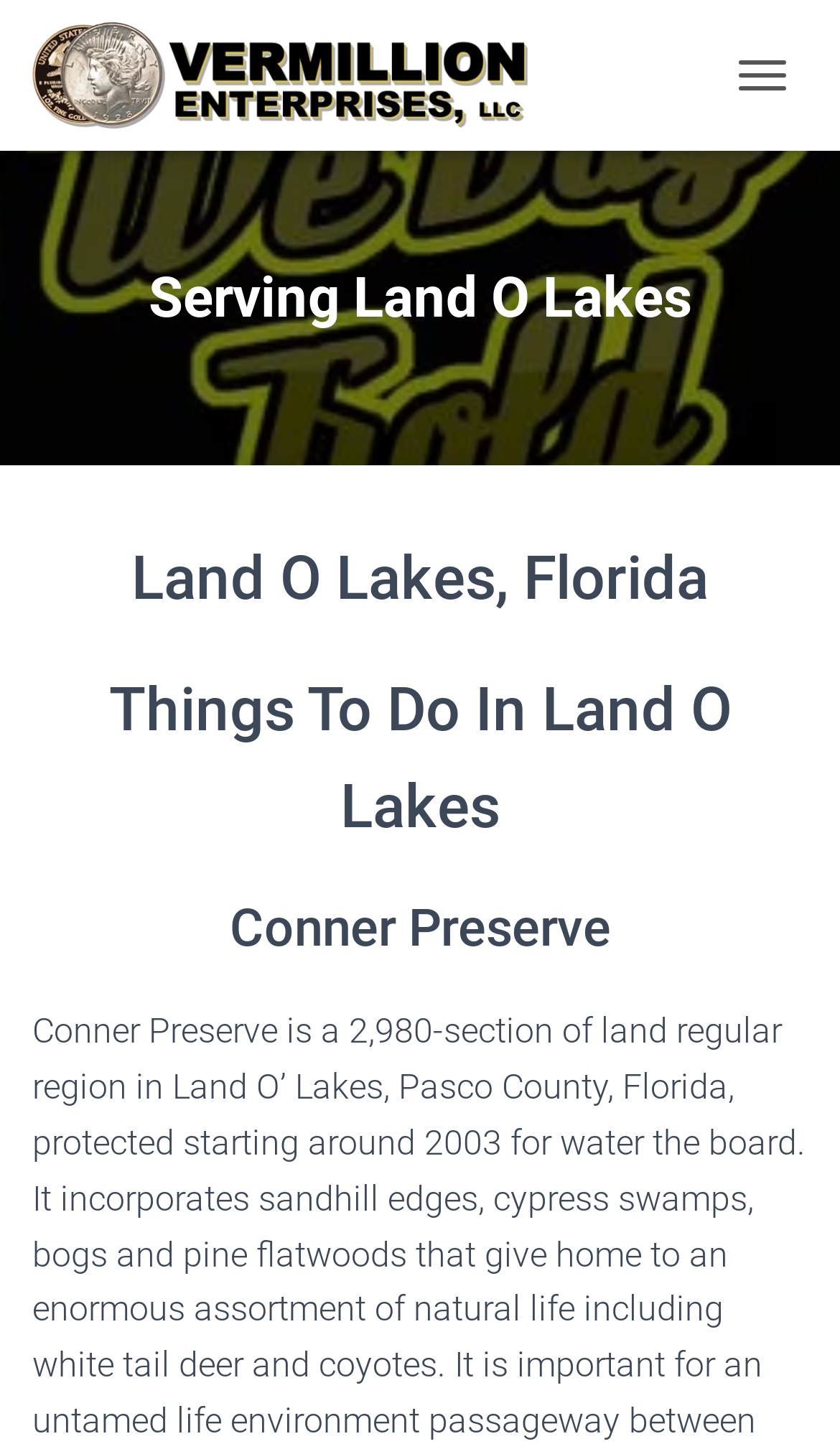What is Conner Preserve?
Answer the question with a single word or phrase derived from the image.

A thing to do in Land O Lakes